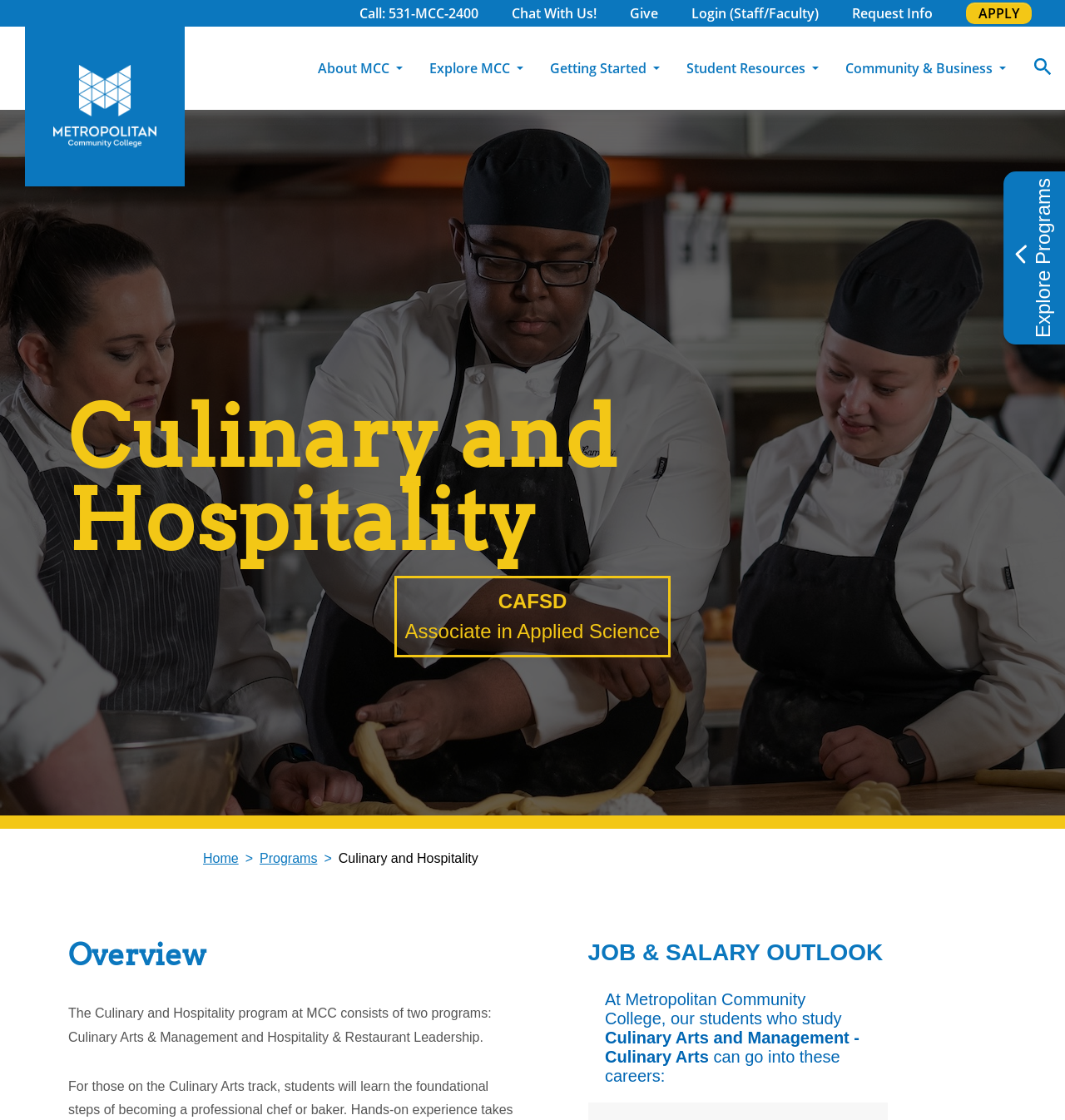Please specify the bounding box coordinates of the clickable section necessary to execute the following command: "Apply now".

[0.907, 0.002, 0.969, 0.022]